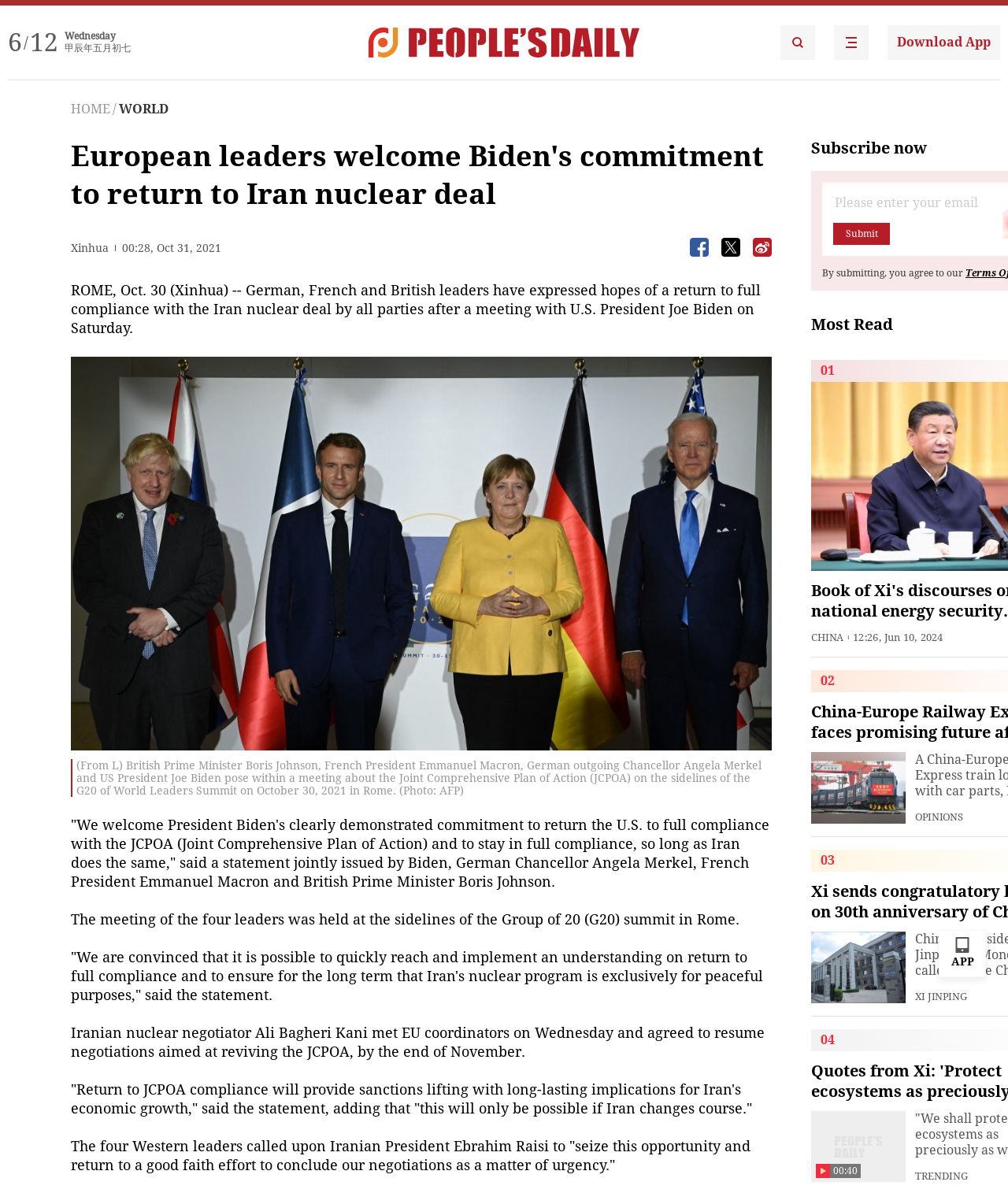Please specify the bounding box coordinates in the format (top-left x, top-left y, bottom-right x, bottom-right y), with values ranging from 0 to 1. Identify the bounding box for the UI component described as follows: HOME

[0.07, 0.085, 0.109, 0.098]